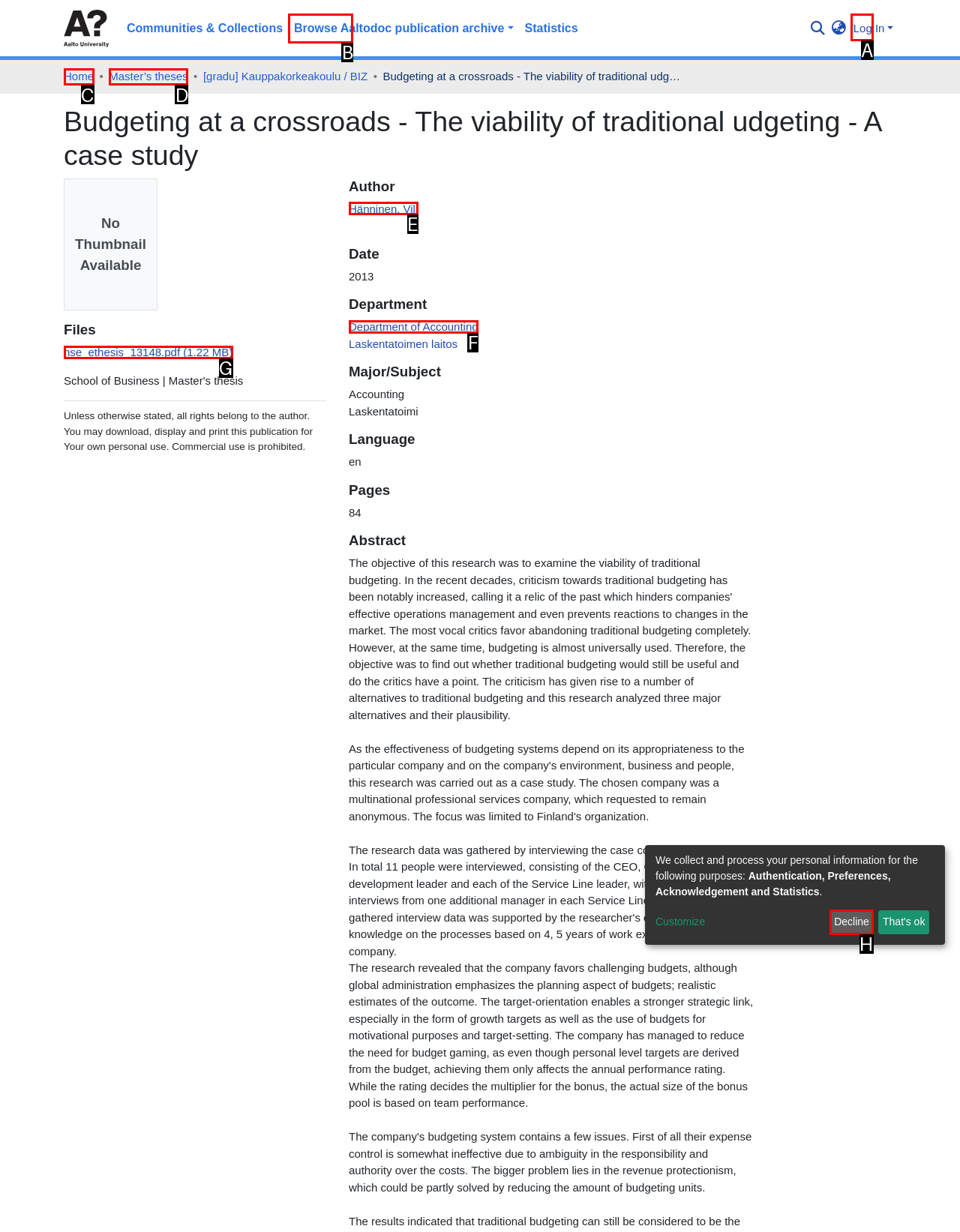Tell me which one HTML element best matches the description: Home
Answer with the option's letter from the given choices directly.

C